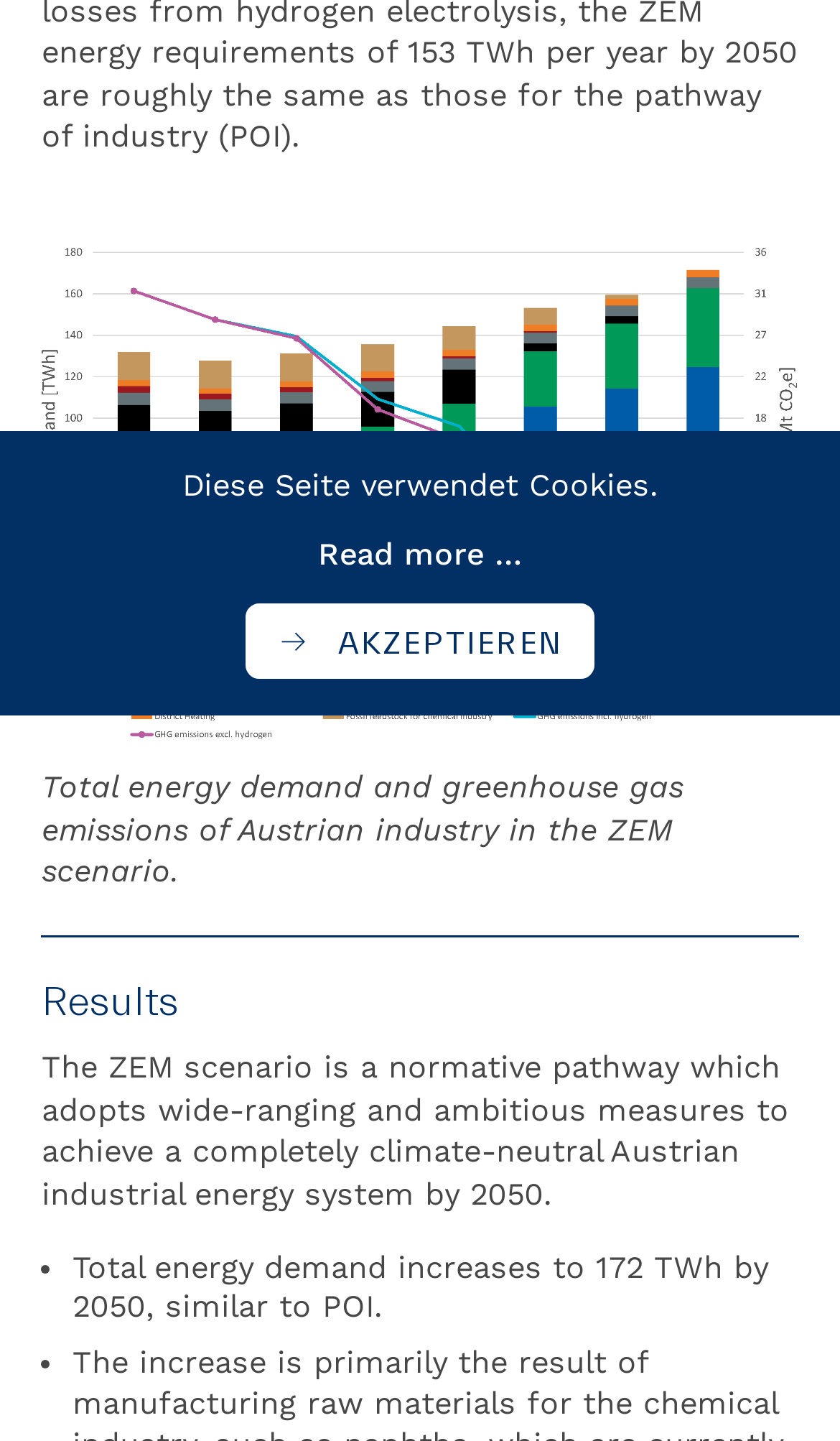Please determine the bounding box coordinates, formatted as (top-left x, top-left y, bottom-right x, bottom-right y), with all values as floating point numbers between 0 and 1. Identify the bounding box of the region described as: title="Anderson Insulation of Maine"

None